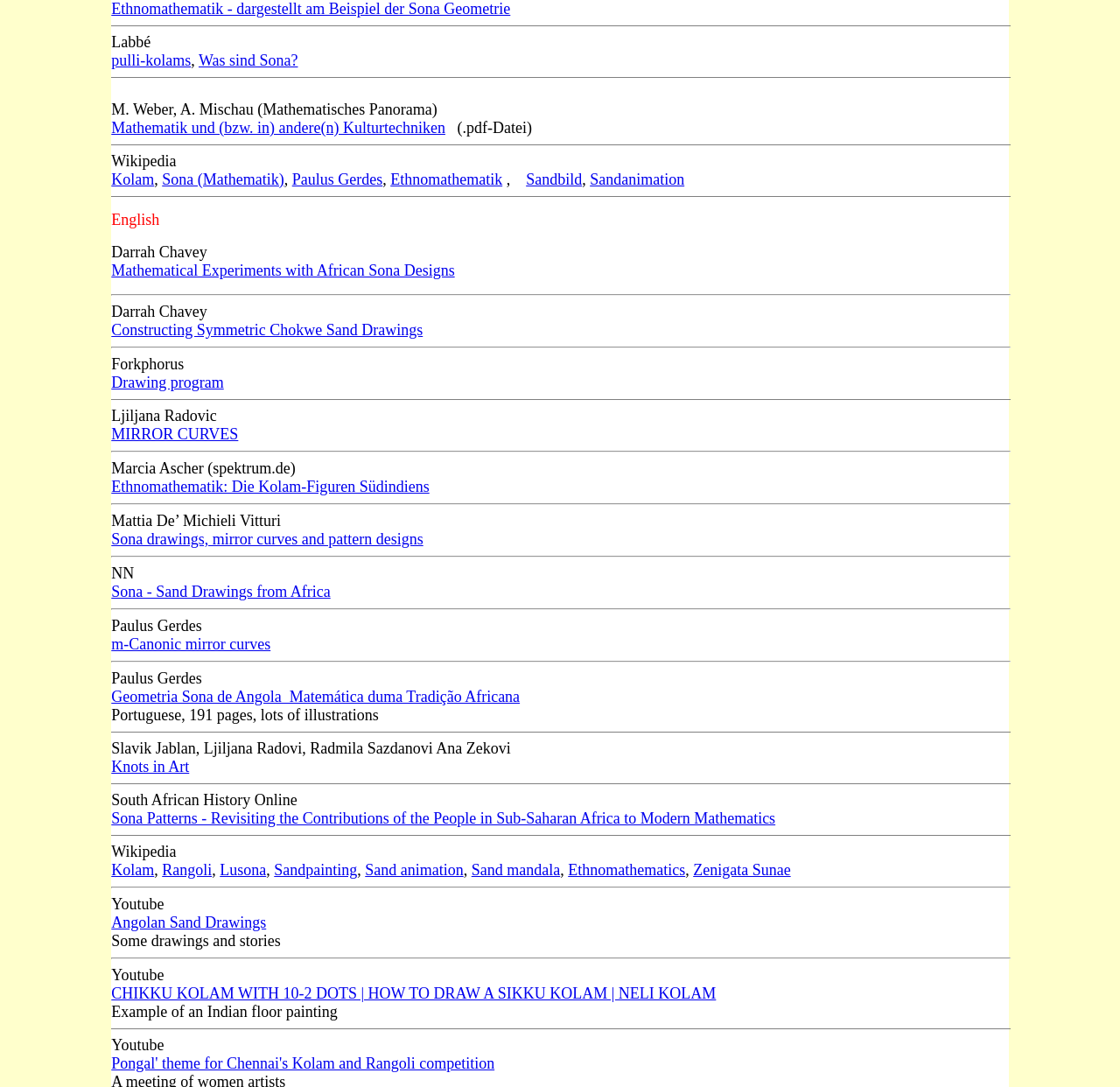Provide a brief response to the question below using one word or phrase:
What is the language of the text 'MIRROR CURVES'?

English